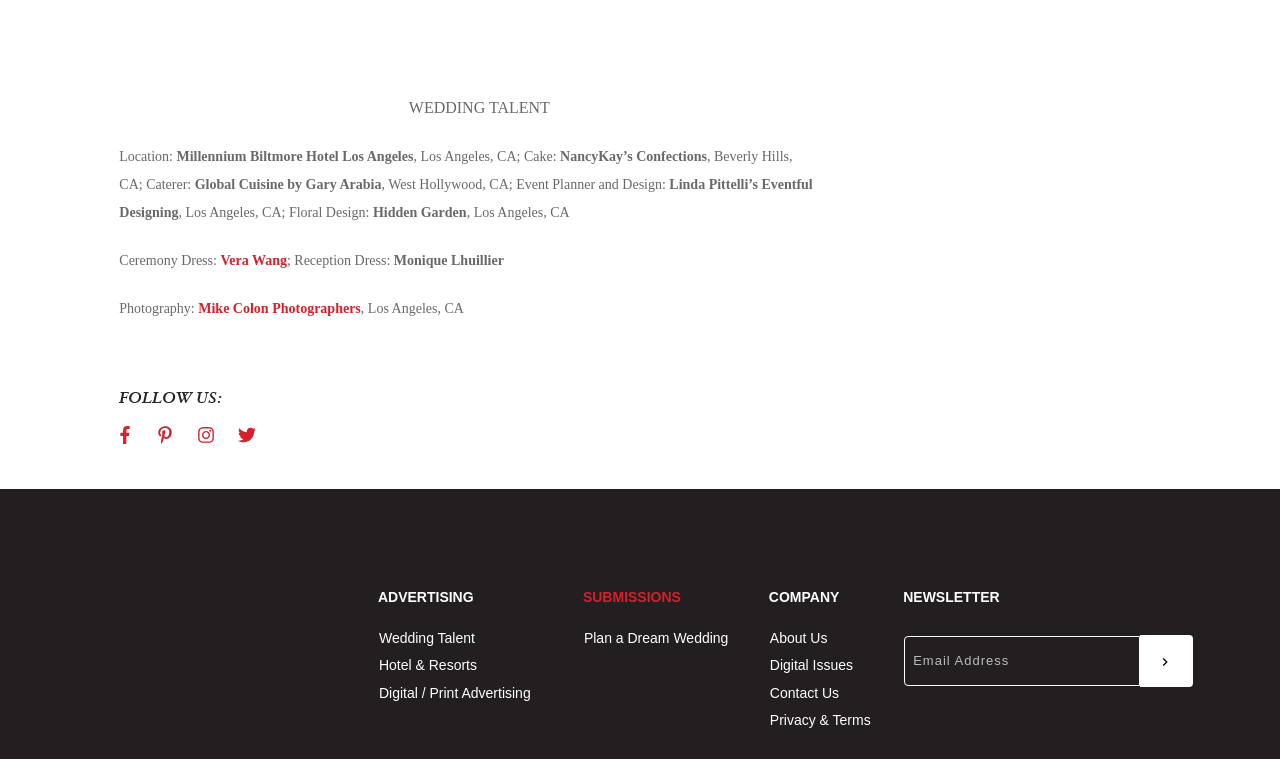How many social media links are there?
Please provide a single word or phrase answer based on the image.

4